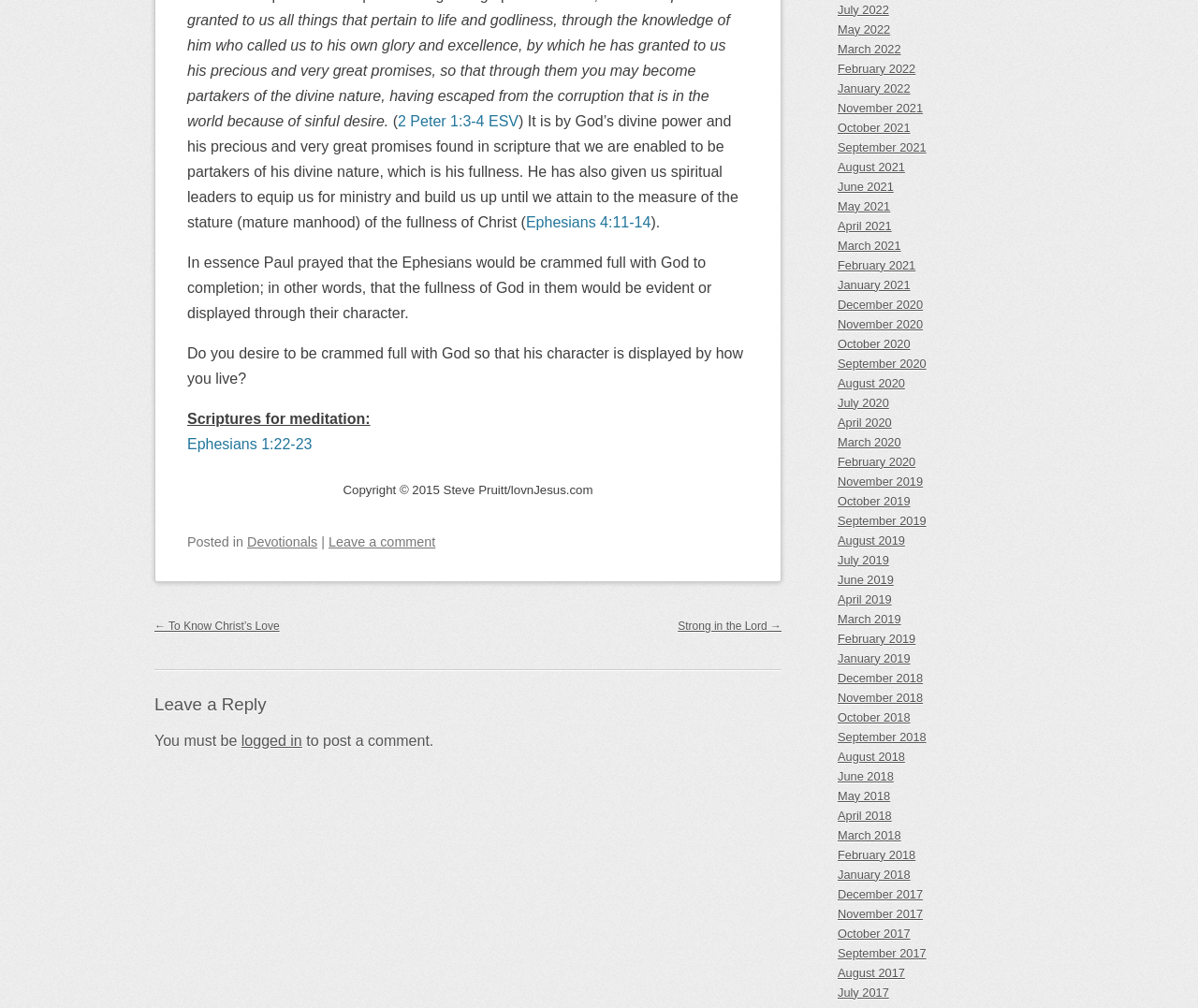Locate the bounding box coordinates of the area that needs to be clicked to fulfill the following instruction: "Click on the link to read Ephesians 1:22-23". The coordinates should be in the format of four float numbers between 0 and 1, namely [left, top, right, bottom].

[0.156, 0.432, 0.26, 0.448]